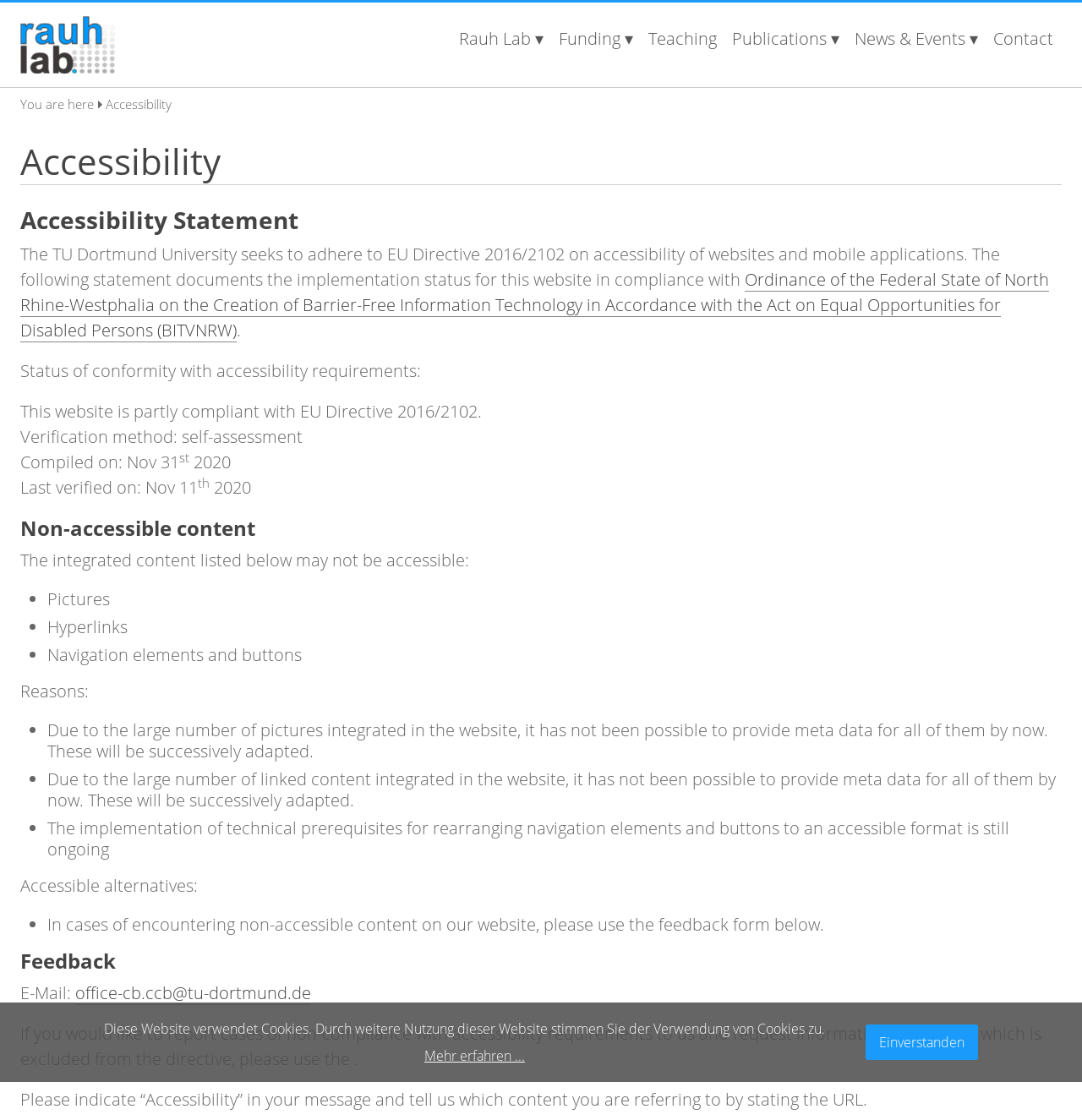Locate the bounding box coordinates of the element you need to click to accomplish the task described by this instruction: "view FULL WIDTH GALLERY".

None